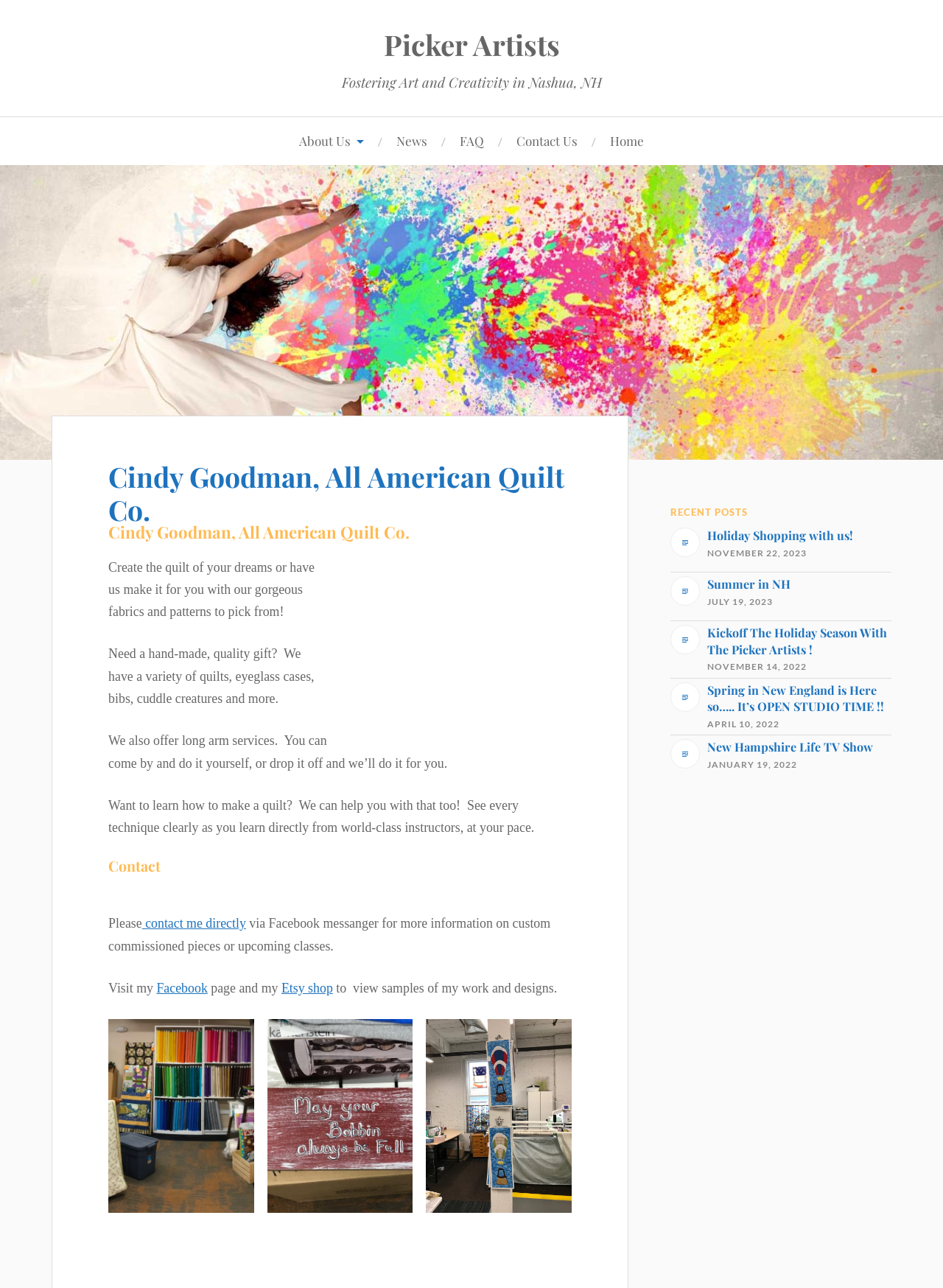Give a detailed account of the webpage's layout and content.

This webpage is about Cindy Goodman, All American Quilt Co., and Picker Artists. At the top, there is a navigation menu with links to "About Us", "News", "FAQ", "Contact Us", and "Home". Below the navigation menu, there is a large figure that spans the entire width of the page.

On the left side of the page, there is a section with a heading "Cindy Goodman, All American Quilt Co." and a link to the same name. Below this heading, there is an image of a quilt, followed by three paragraphs of text describing the services offered by the company, including creating custom quilts, offering long arm services, and providing quilting classes.

Further down on the left side, there is a section with a heading "Contact" and a link to "contact me directly" via Facebook messenger. There are also links to the company's Facebook page and Etsy shop.

On the right side of the page, there is a section with a heading "RECENT POSTS" and five links to recent blog posts, each with a brief description and a date. The posts are about holiday shopping, summer in NH, and other topics related to the company's activities.

There are three small figures at the bottom of the page, but they do not contain any descriptive text. Overall, the page has a clean and organized layout, with clear headings and concise text.